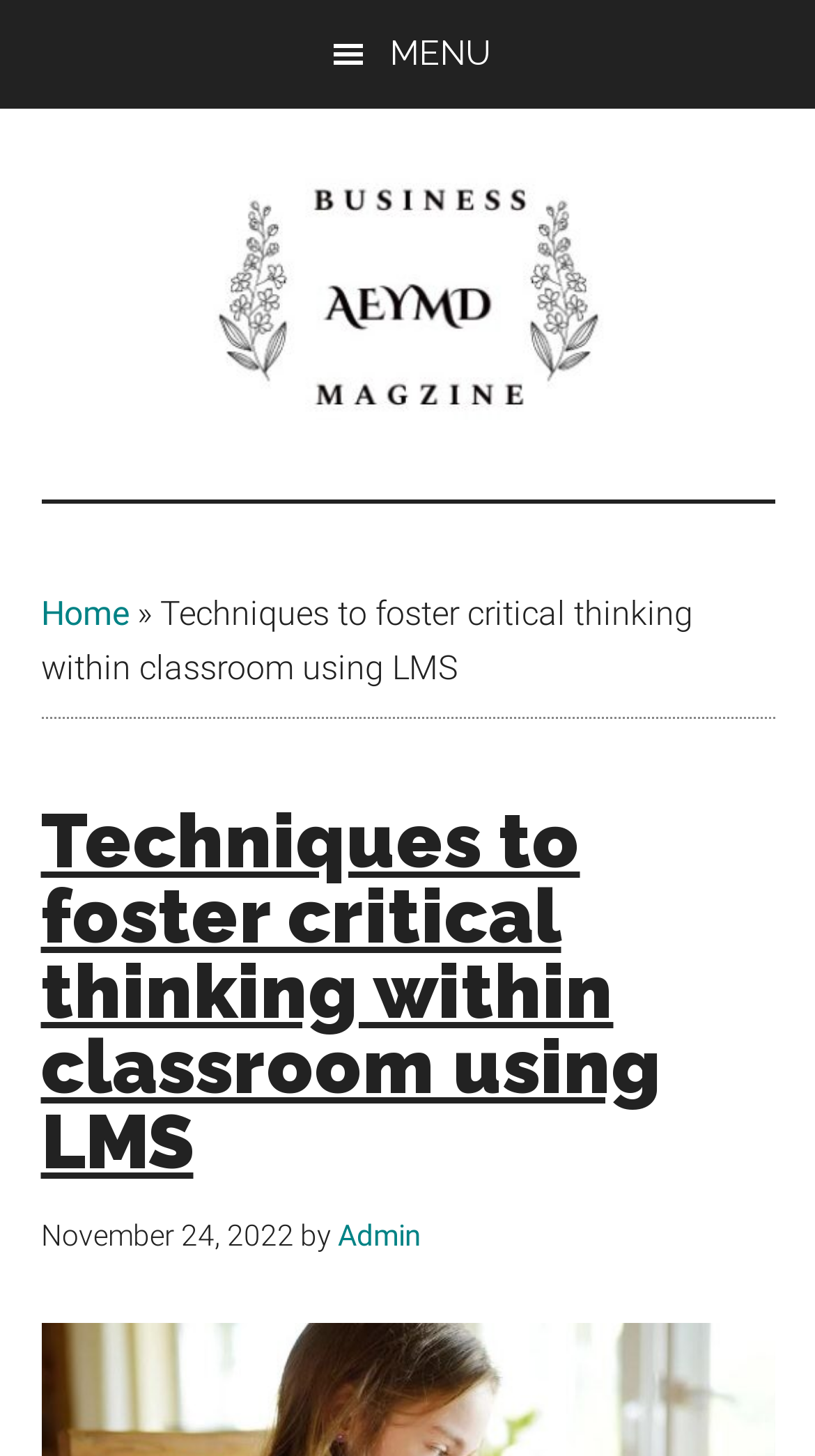What is the name of the website?
Analyze the screenshot and provide a detailed answer to the question.

I found the name of the website by looking at the link element with the text 'Aeymd.com' which is located at the top of the webpage, and it is also accompanied by an image with the same name.